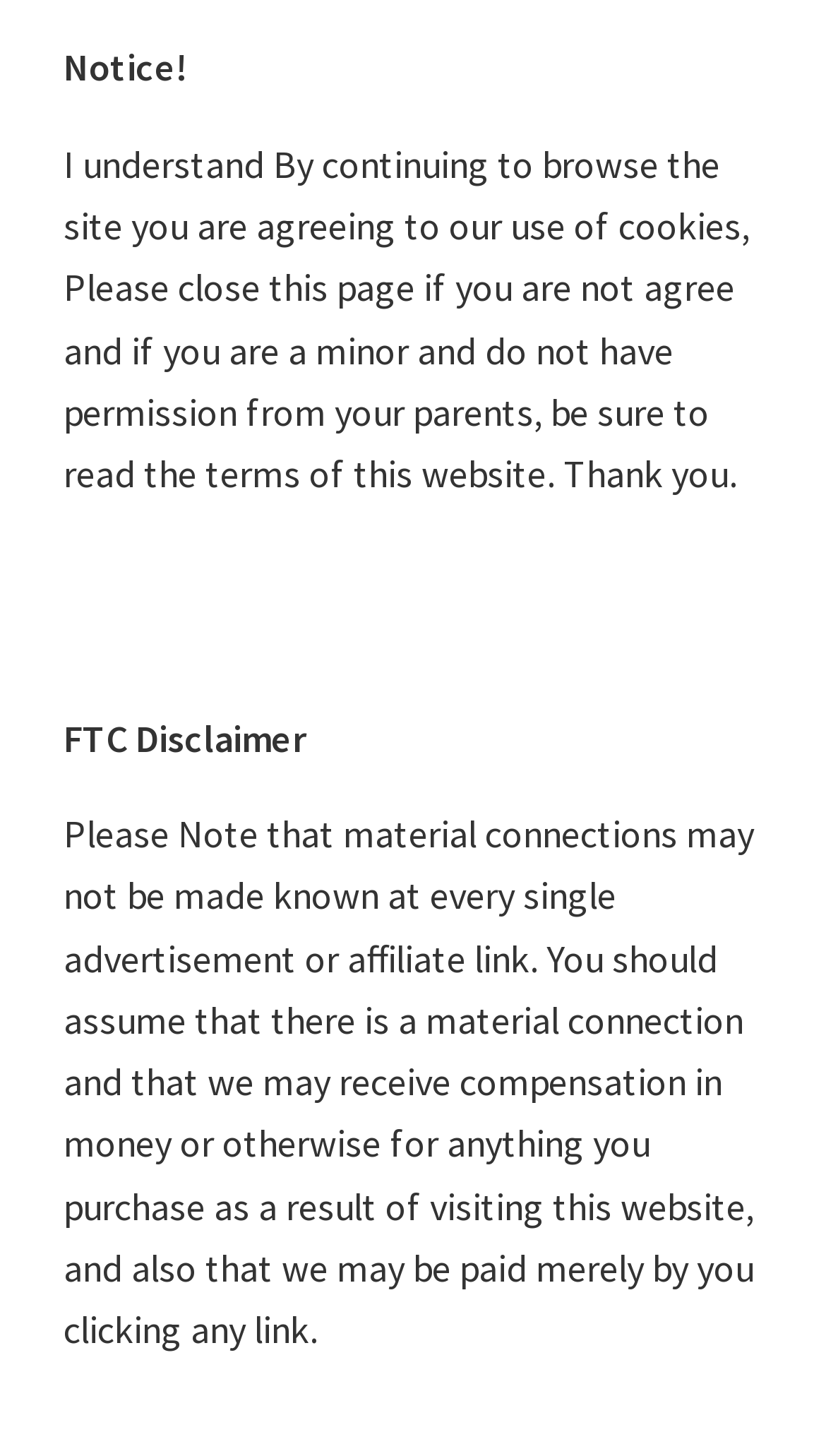Identify the bounding box coordinates for the element you need to click to achieve the following task: "visit Facebook fun page". Provide the bounding box coordinates as four float numbers between 0 and 1, in the form [left, top, right, bottom].

[0.154, 0.337, 0.479, 0.366]